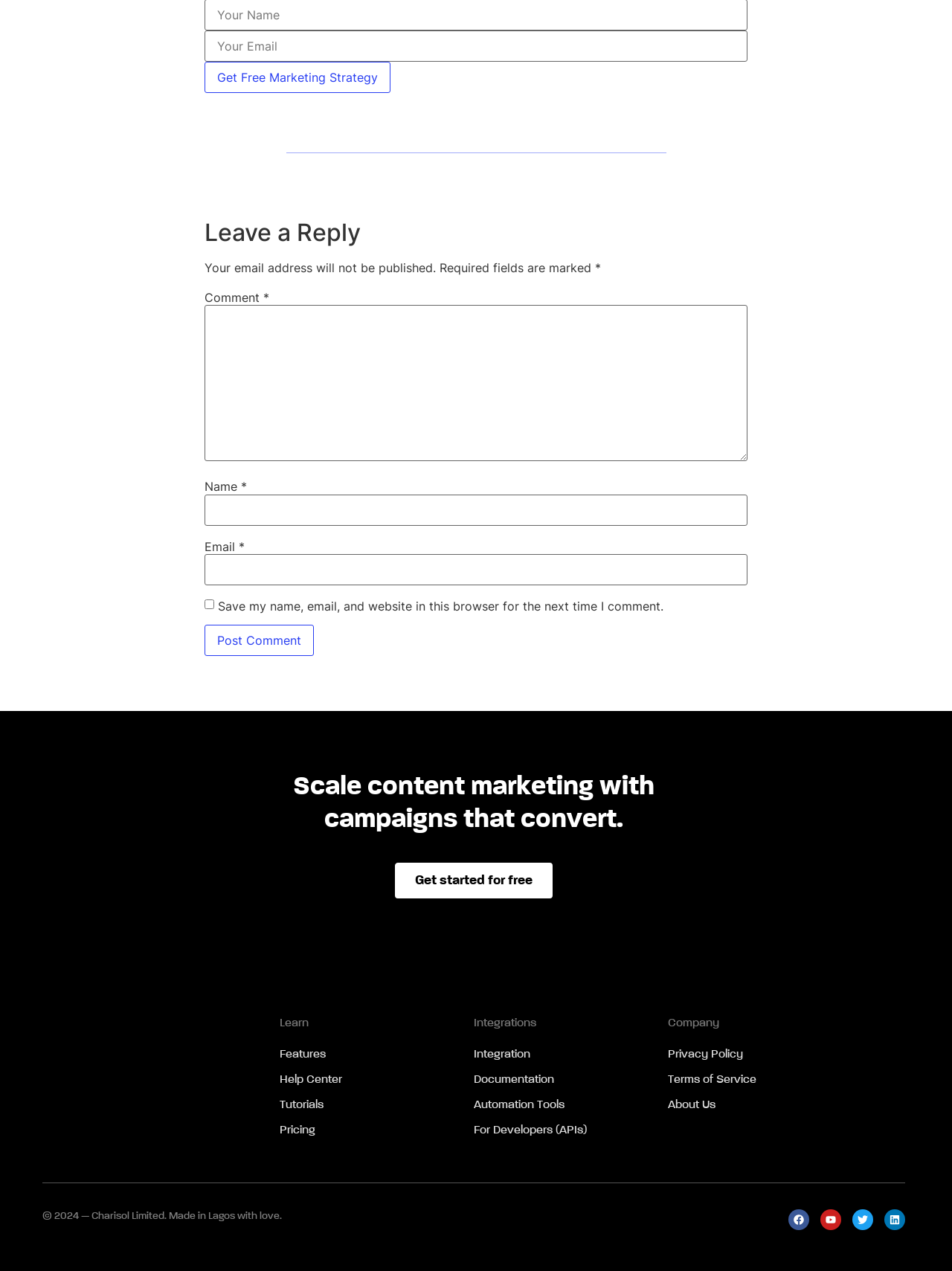What is the name of the company mentioned at the bottom of the webpage?
Look at the image and respond with a single word or a short phrase.

Charisol Limited